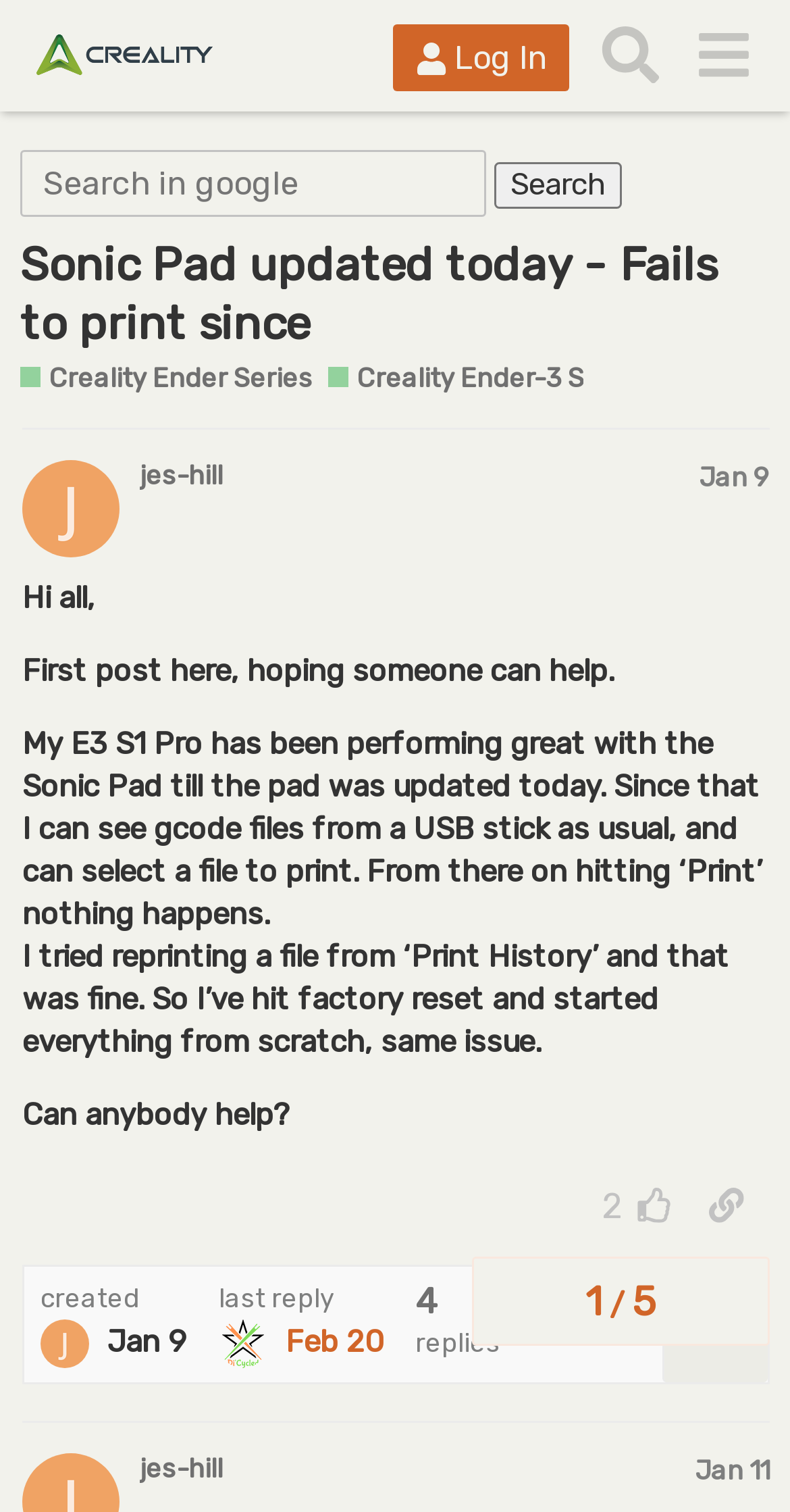What is the name of the user who made the first post?
Using the information from the image, answer the question thoroughly.

I found the answer by looking at the username next to the date of the first post, which says 'jes-hill'.